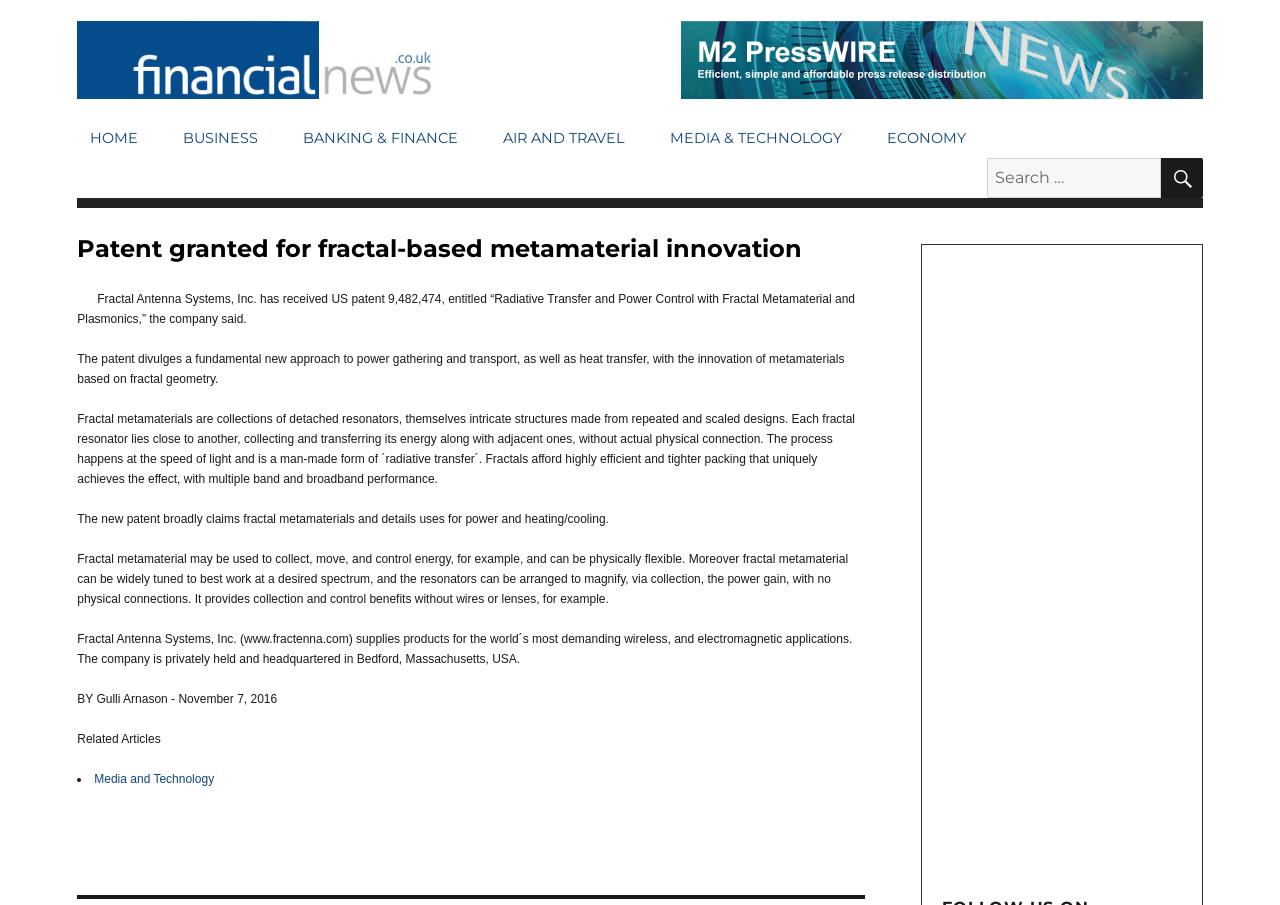Determine the bounding box coordinates for the clickable element required to fulfill the instruction: "Follow the link 'Sales and Marketing Solutions'". Provide the coordinates as four float numbers between 0 and 1, i.e., [left, top, right, bottom].

None